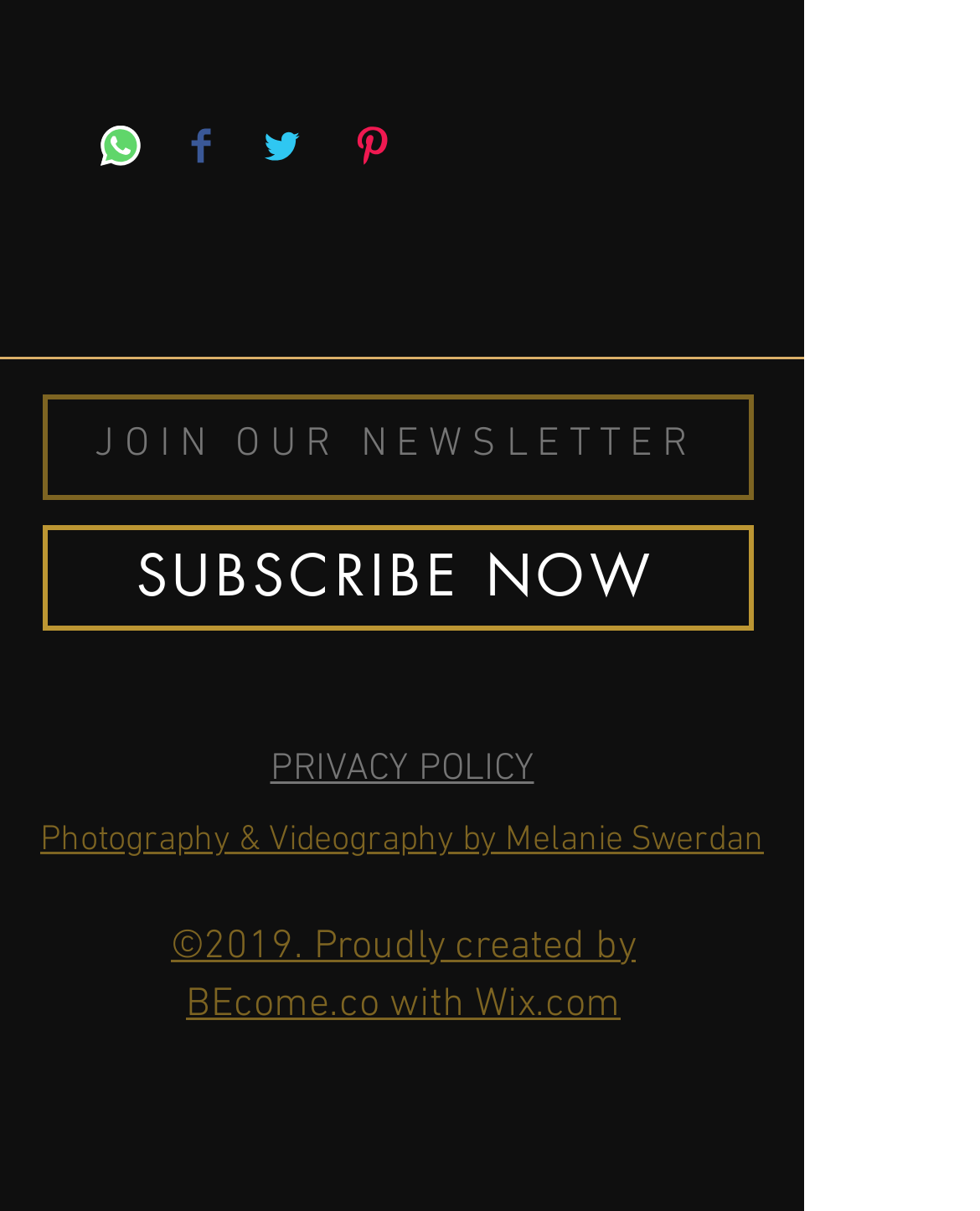Find the bounding box coordinates for the area you need to click to carry out the instruction: "Read the privacy policy". The coordinates should be four float numbers between 0 and 1, indicated as [left, top, right, bottom].

[0.276, 0.615, 0.545, 0.653]